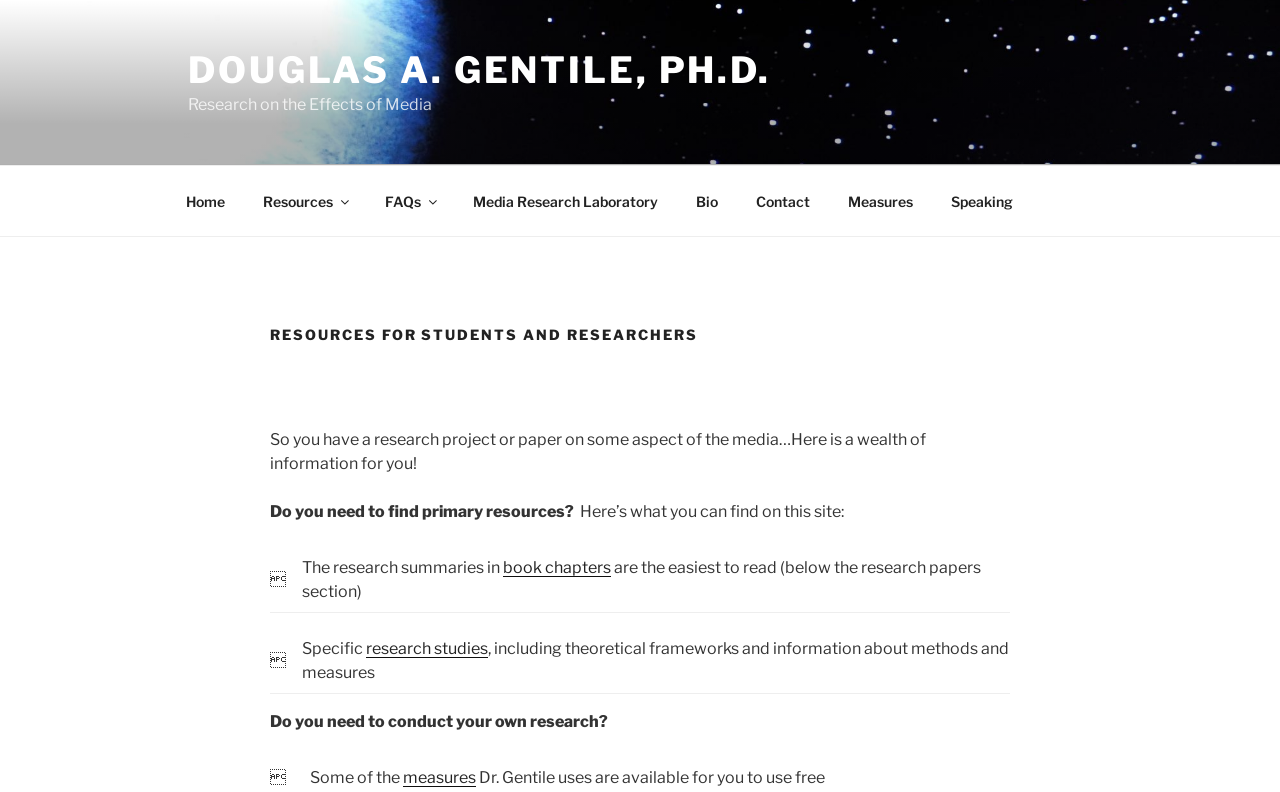Bounding box coordinates must be specified in the format (top-left x, top-left y, bottom-right x, bottom-right y). All values should be floating point numbers between 0 and 1. What are the bounding box coordinates of the UI element described as: Speaking

[0.729, 0.223, 0.805, 0.285]